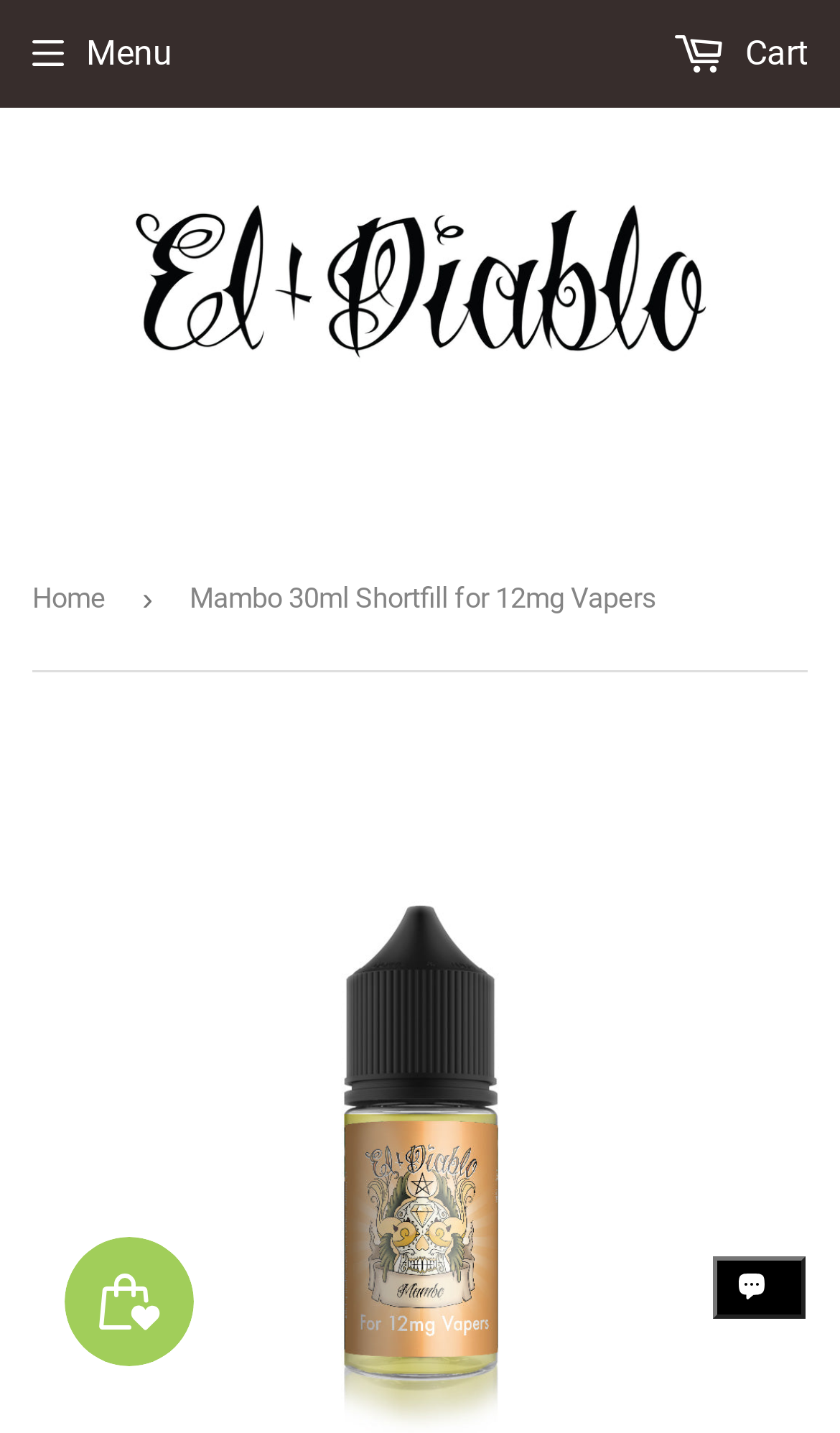Find the bounding box coordinates for the HTML element described in this sentence: "Menu". Provide the coordinates as four float numbers between 0 and 1, in the format [left, top, right, bottom].

[0.038, 0.003, 0.205, 0.072]